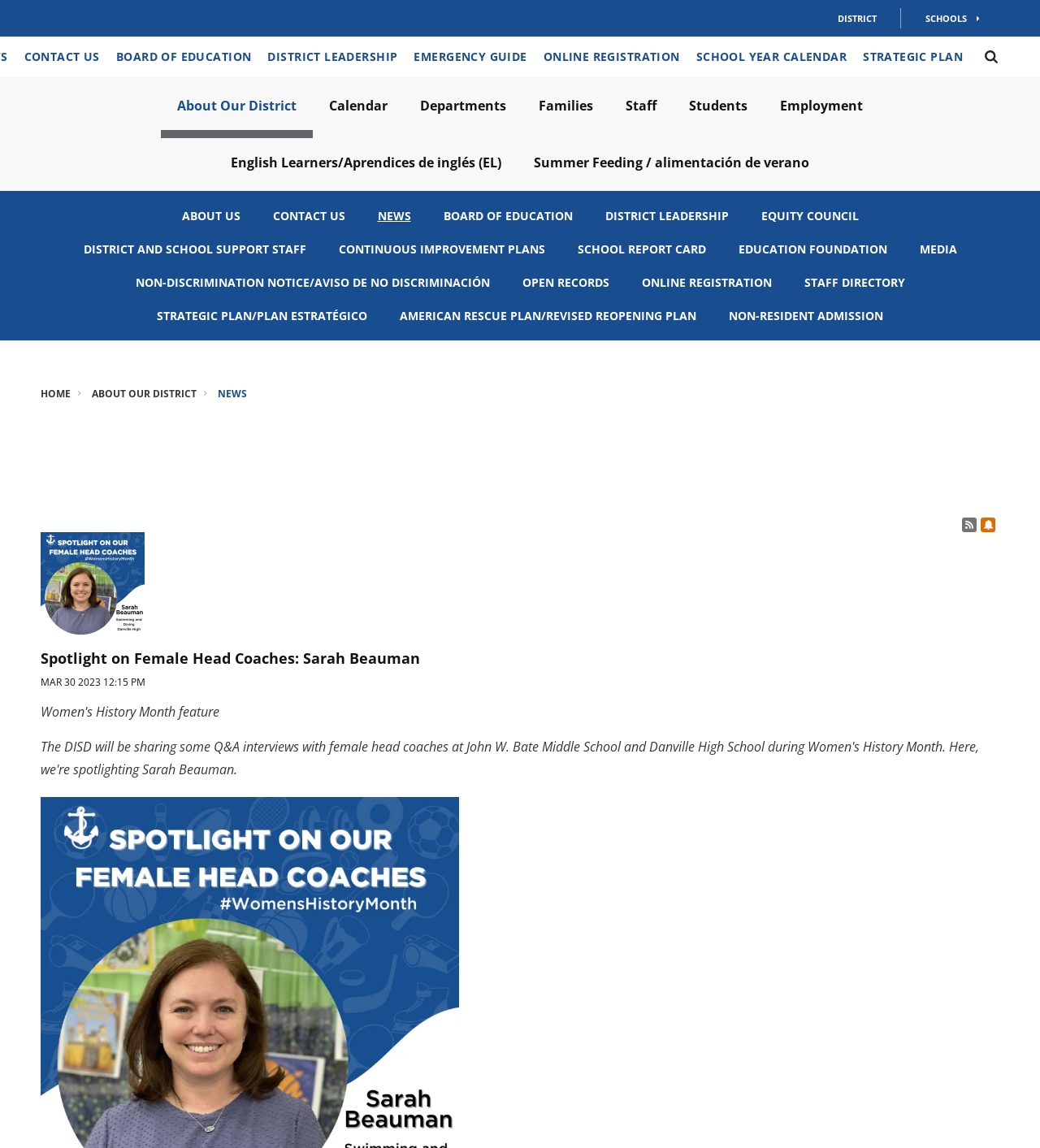What is the sport mentioned in the news article?
Please give a well-detailed answer to the question.

I found the answer by looking at the text of the news article, which mentions 'Swimming and Diving' as the sport coached by Sarah Beauman.